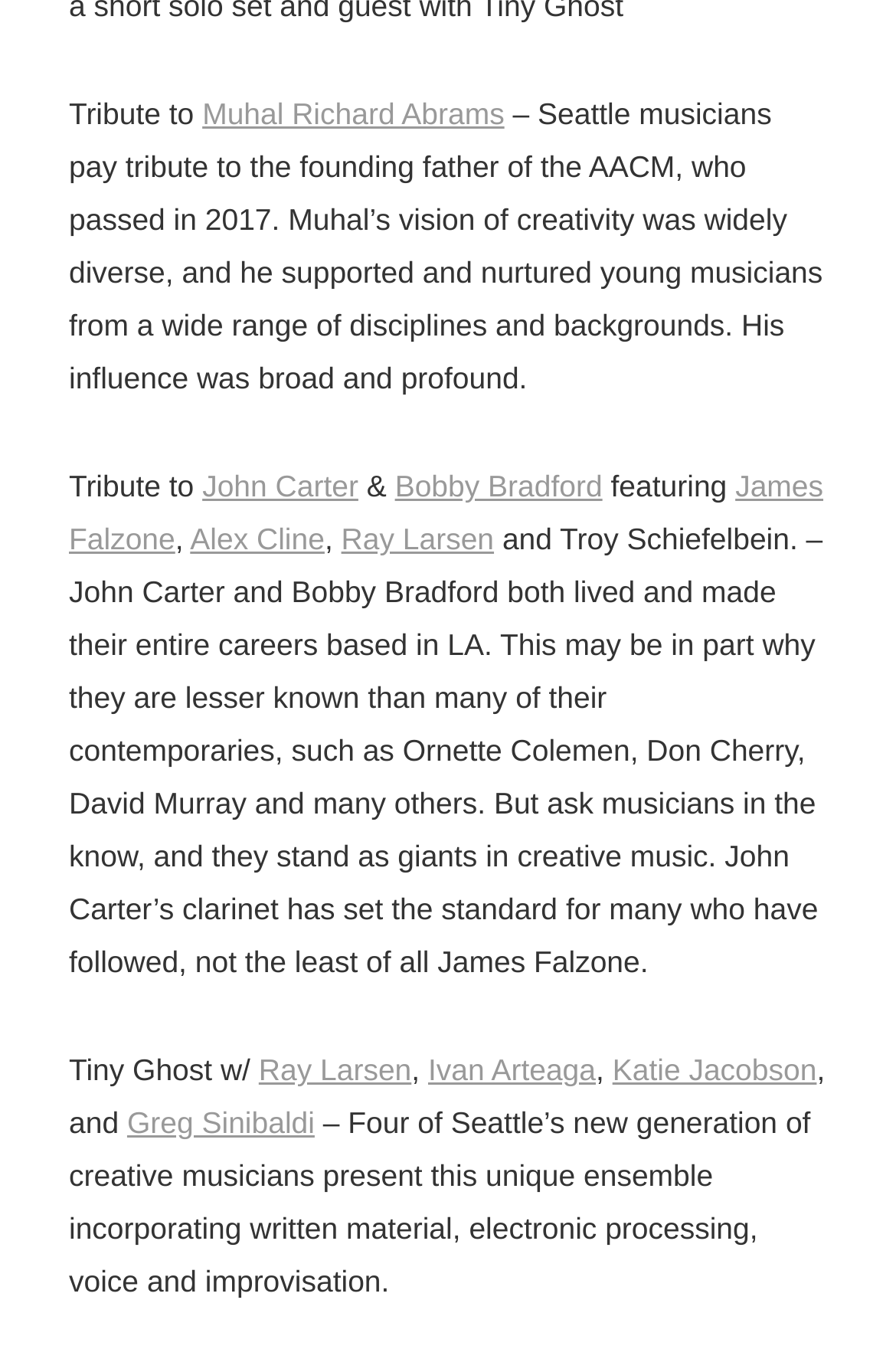Pinpoint the bounding box coordinates of the clickable area necessary to execute the following instruction: "Learn about Greg Sinibaldi". The coordinates should be given as four float numbers between 0 and 1, namely [left, top, right, bottom].

[0.142, 0.819, 0.351, 0.845]